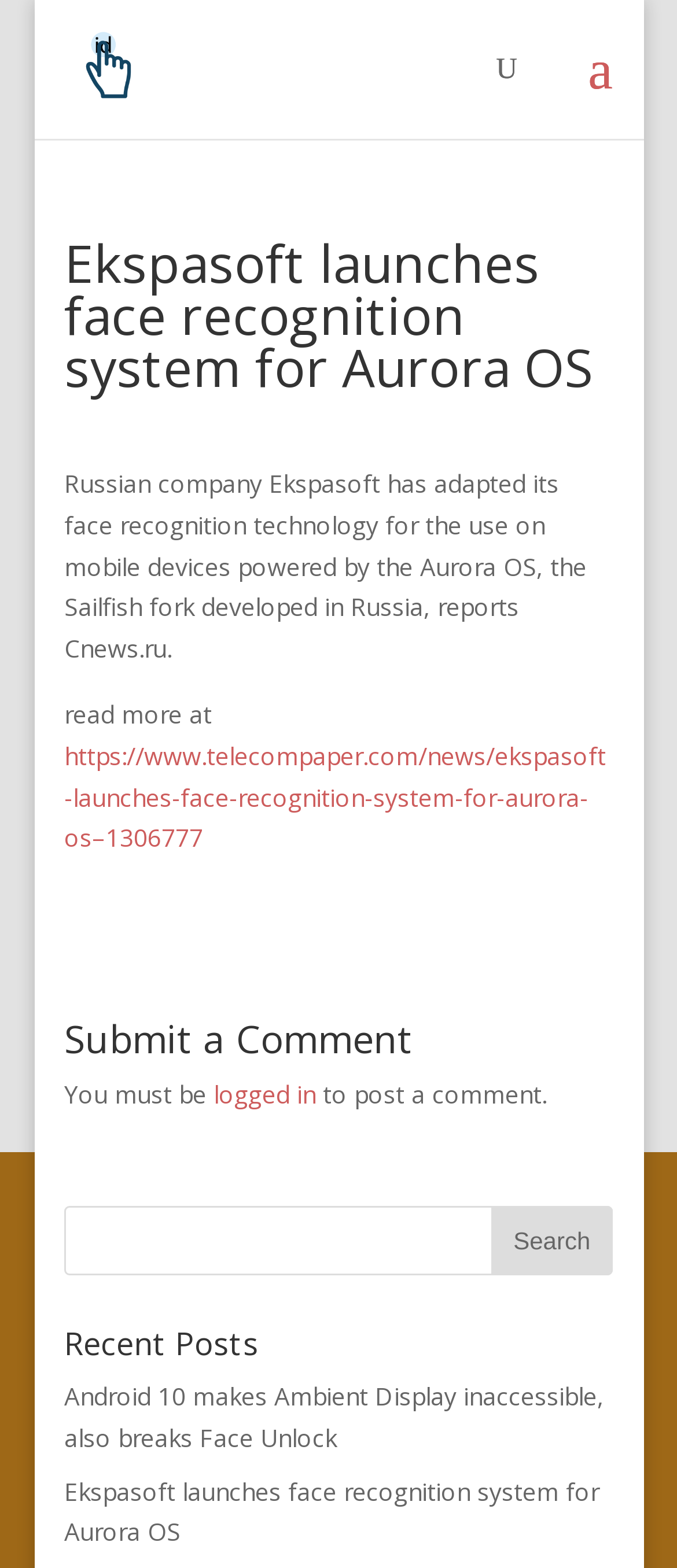Specify the bounding box coordinates of the area to click in order to execute this command: 'view recent posts'. The coordinates should consist of four float numbers ranging from 0 to 1, and should be formatted as [left, top, right, bottom].

[0.095, 0.847, 0.905, 0.878]